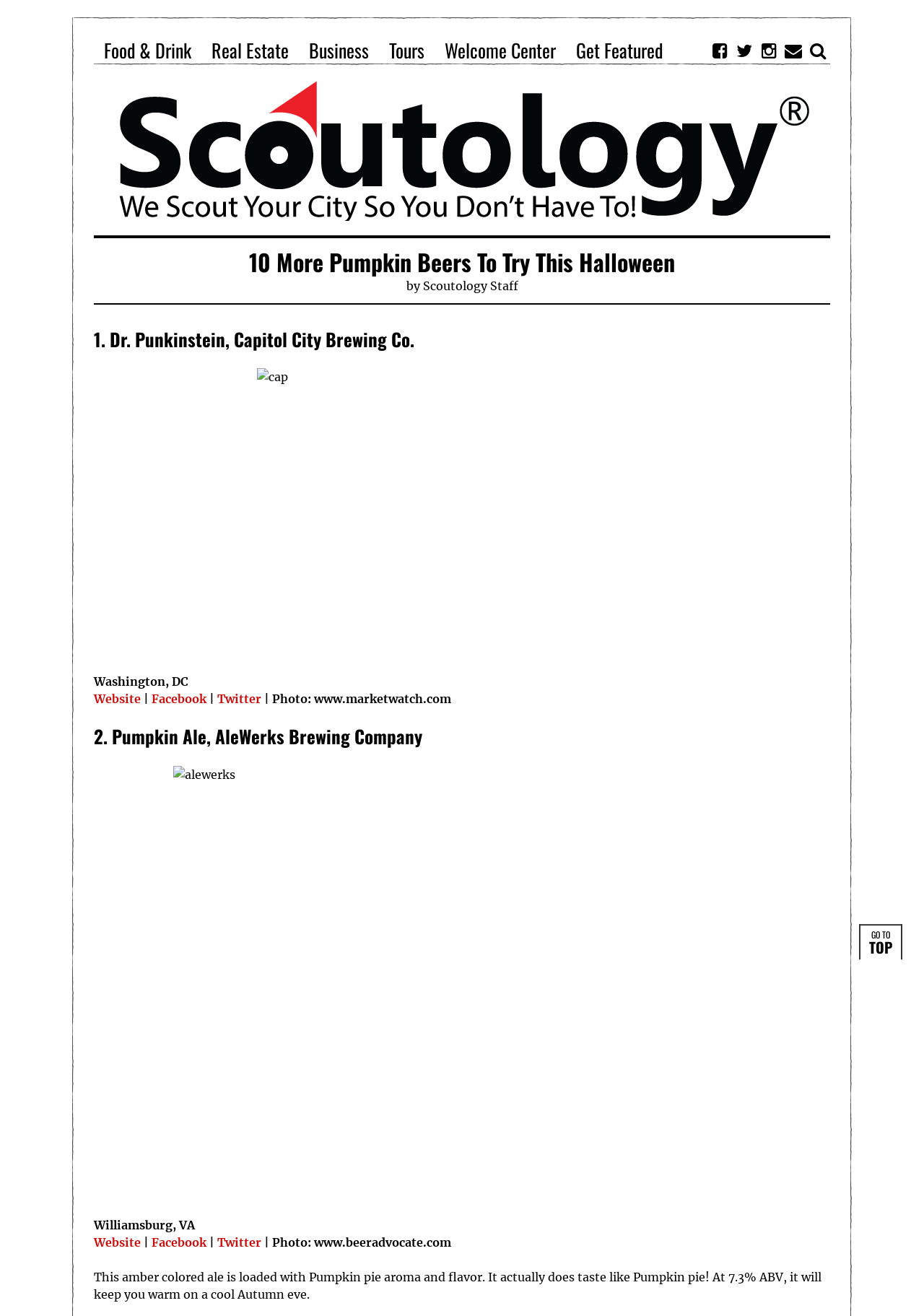Determine the bounding box coordinates of the area to click in order to meet this instruction: "Find more".

None